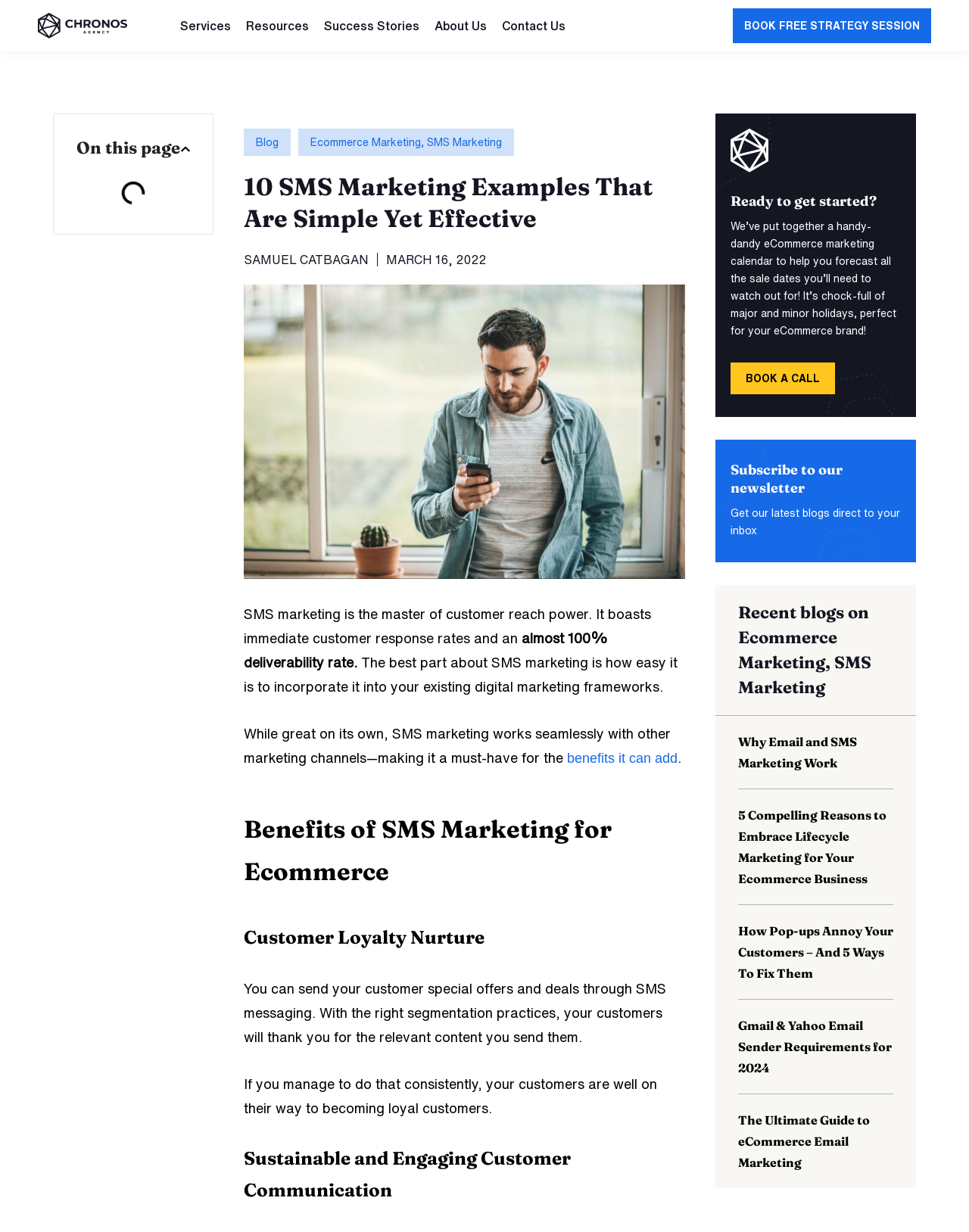Show me the bounding box coordinates of the clickable region to achieve the task as per the instruction: "Read 'How to Write a Reflective Essay Conclusion'".

None